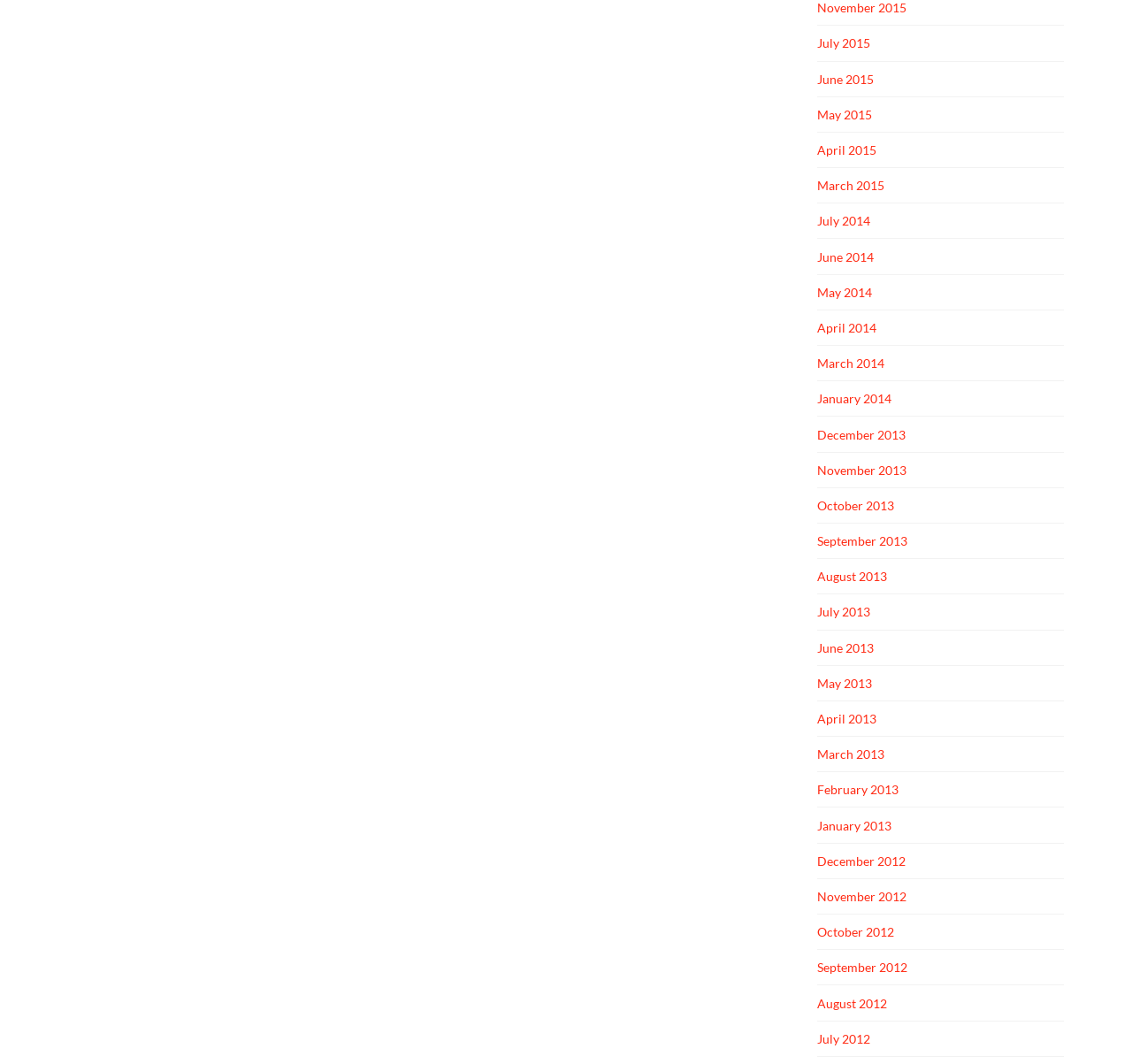What is the position of the link 'July 2015'?
Please answer the question with a single word or phrase, referencing the image.

Above 'June 2015'